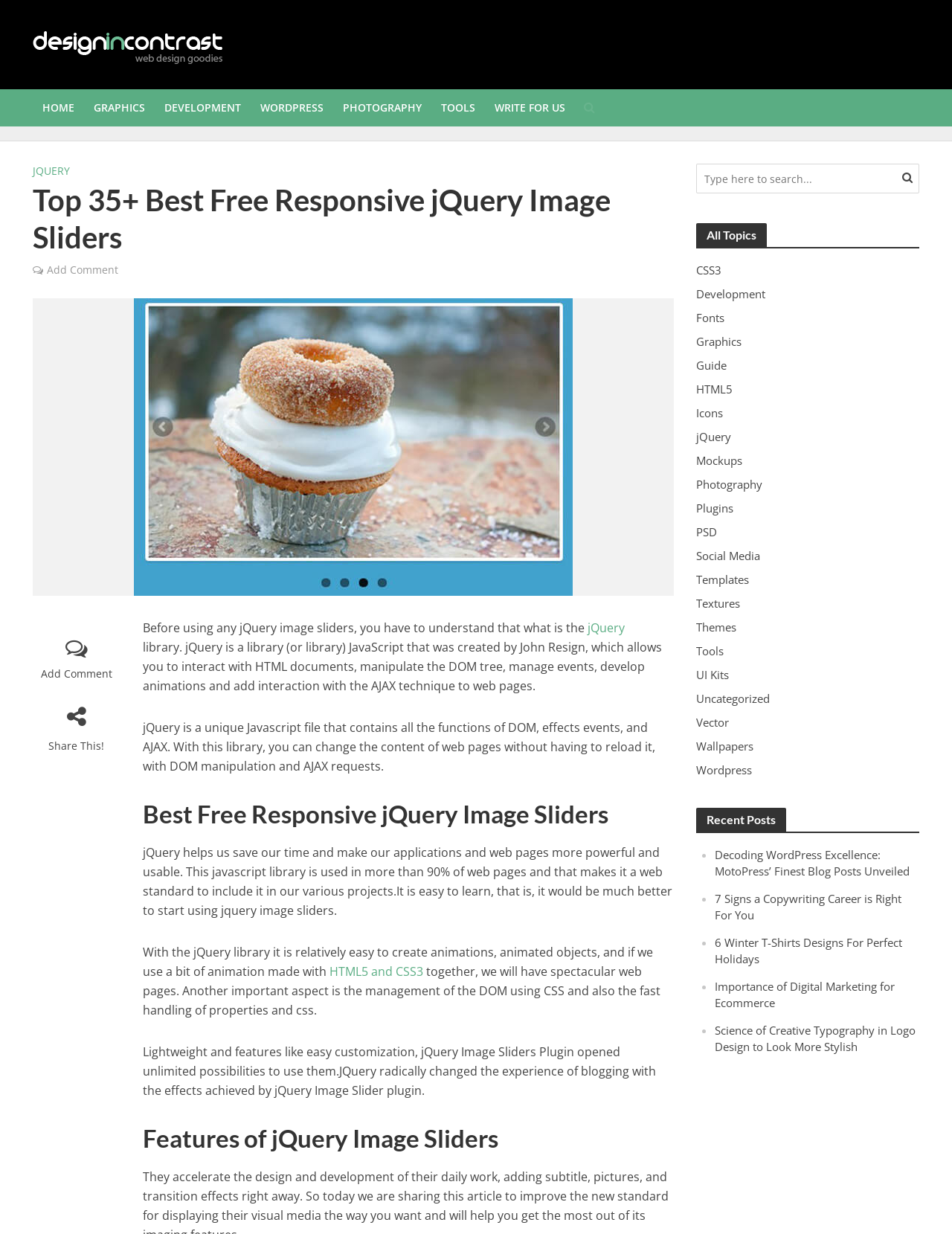Offer an in-depth caption of the entire webpage.

This webpage is about jQuery Image Sliders, a plugin for creating responsive image sliders. At the top, there is a header section with a title "Top 35+ Best Free Responsive jQuery Image Sliders" and a link to add a comment. Below the header, there is a navigation menu with links to different categories such as HOME, GRAPHICS, DEVELOPMENT, and WORDPRESS.

On the left side, there is a large image related to jQuery Image Sliders. Below the image, there is a section of text that explains what jQuery is, its features, and how it can be used to create animations and interactive web pages. The text also mentions the benefits of using jQuery Image Sliders, such as easy customization and unlimited possibilities.

To the right of the image, there is a section with a heading "Best Free Responsive jQuery Image Sliders" and a paragraph of text that discusses the importance of jQuery in web development. Below this section, there is a heading "Features of jQuery Image Sliders" and a list of features that are not explicitly stated.

At the bottom of the page, there is a search bar with a textbox and a search button. Next to the search bar, there is a list of links to different topics such as CSS3, Development, Fonts, and Graphics. Below the topic list, there is a section with a heading "Recent Posts" and a list of links to recent blog posts.

Throughout the page, there are several links to external resources and related topics, as well as a few icons and images. The overall layout is organized and easy to navigate, with clear headings and concise text.